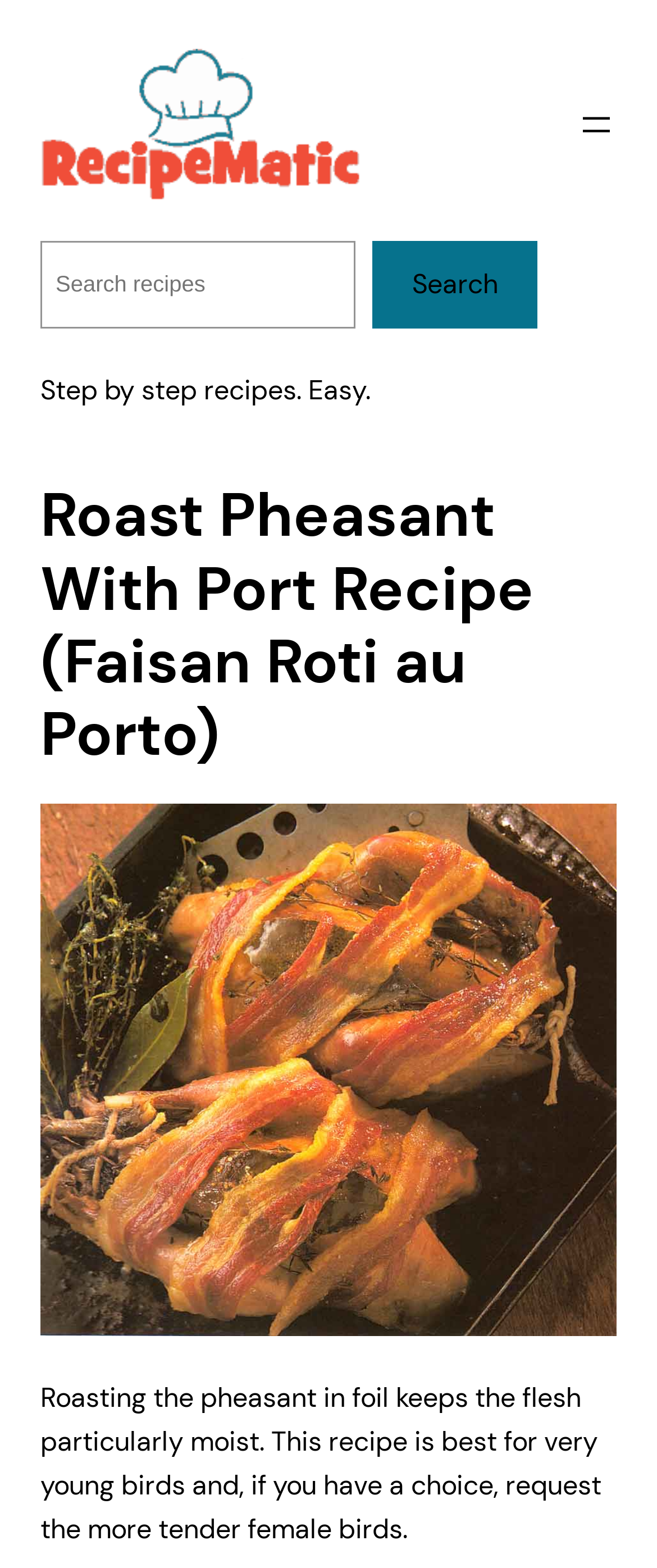Provide a brief response in the form of a single word or phrase:
What is the name of the recipe?

Roast Pheasant With Port Recipe